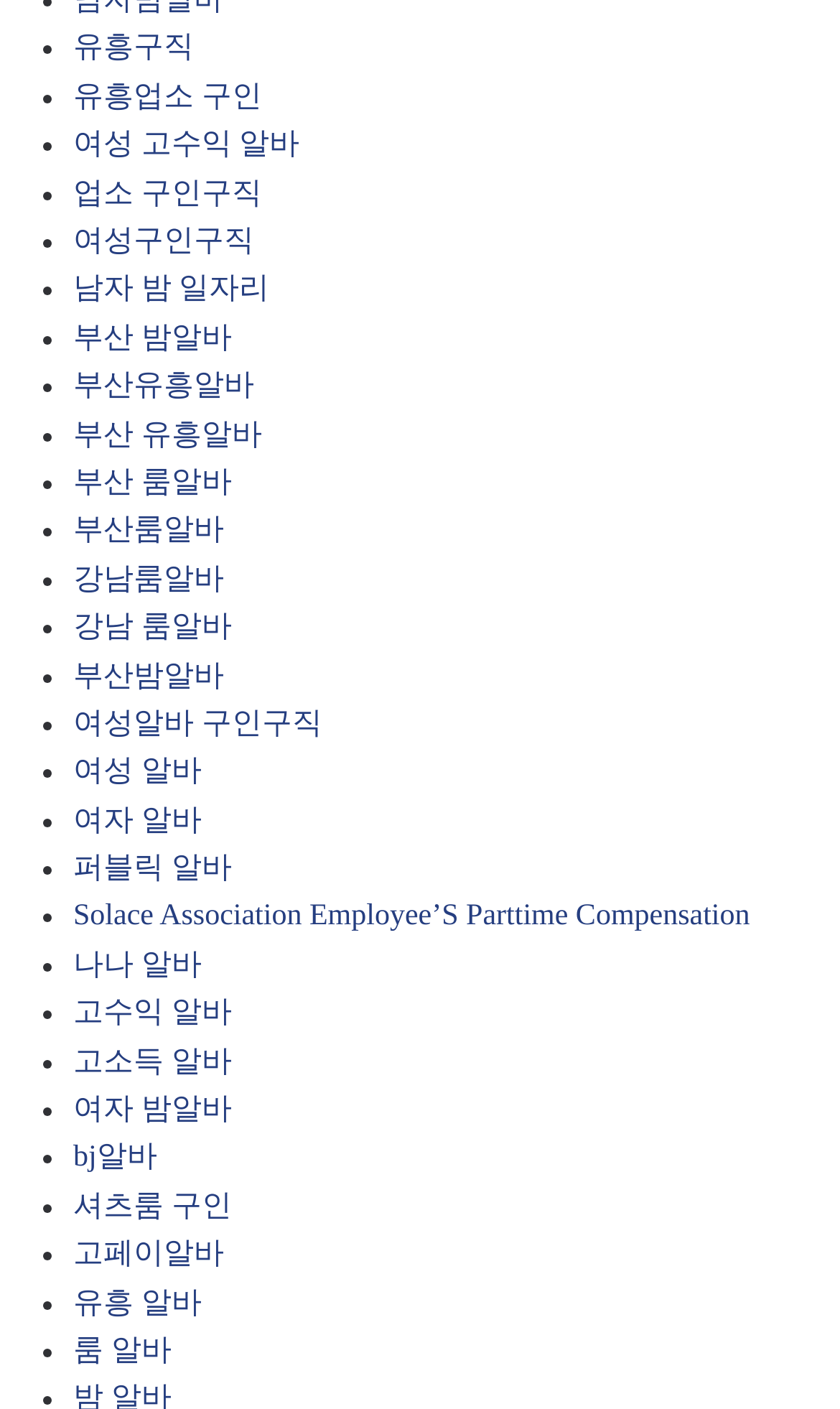Respond with a single word or phrase:
Are all links on the same horizontal level?

No